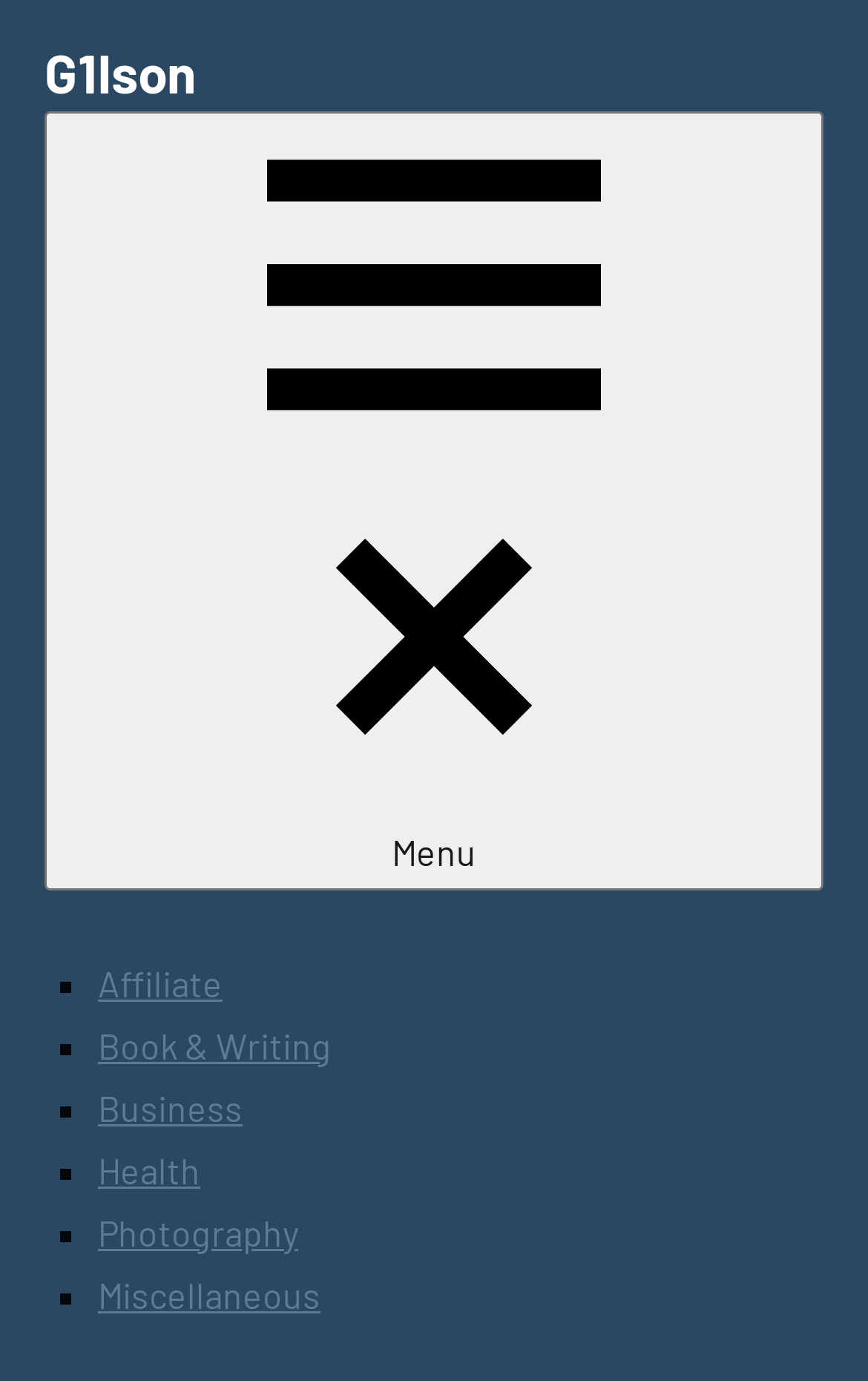Generate a comprehensive description of the contents of the webpage.

The webpage is titled "Drill It Like Johnny Wilkinson Or Bend It Like Beckham To Sports Marketing Success – G1lson". At the top left, there is a link to "G1lson". Next to it, on the same horizontal level, is a button labeled "Menu" that expands to reveal the primary menu when clicked. 

The primary menu is located below the top navigation bar, spanning almost the entire width of the page. It consists of 6 categories, each marked with a bullet point (■) and a link: "Affiliate", "Book & Writing", "Business", "Health", "Photography", and "Miscellaneous". These categories are stacked vertically, with the "Affiliate" link at the top and the "Miscellaneous" link at the bottom.